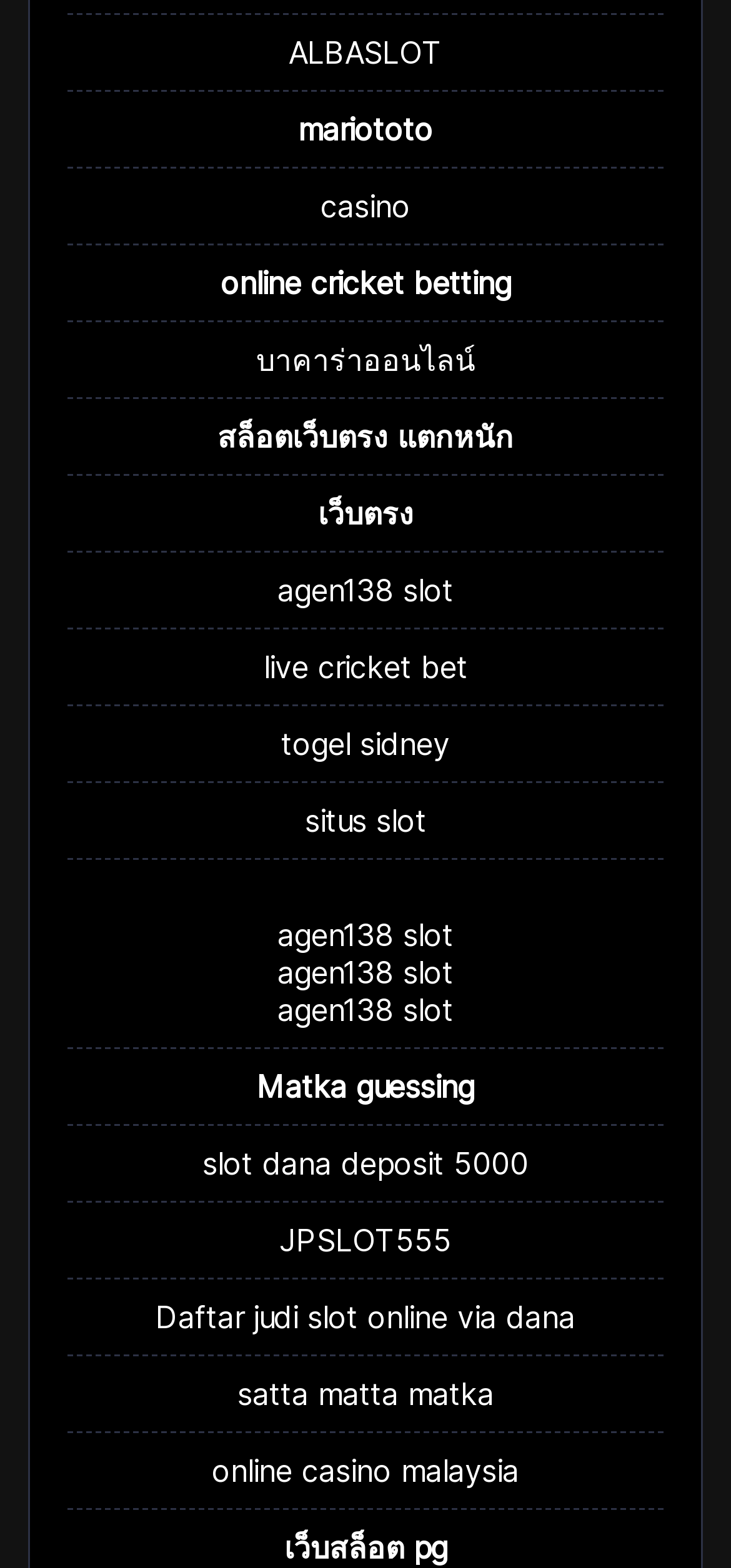Please find and report the bounding box coordinates of the element to click in order to perform the following action: "Click on ALBASLOT link". The coordinates should be expressed as four float numbers between 0 and 1, in the format [left, top, right, bottom].

[0.395, 0.021, 0.605, 0.045]